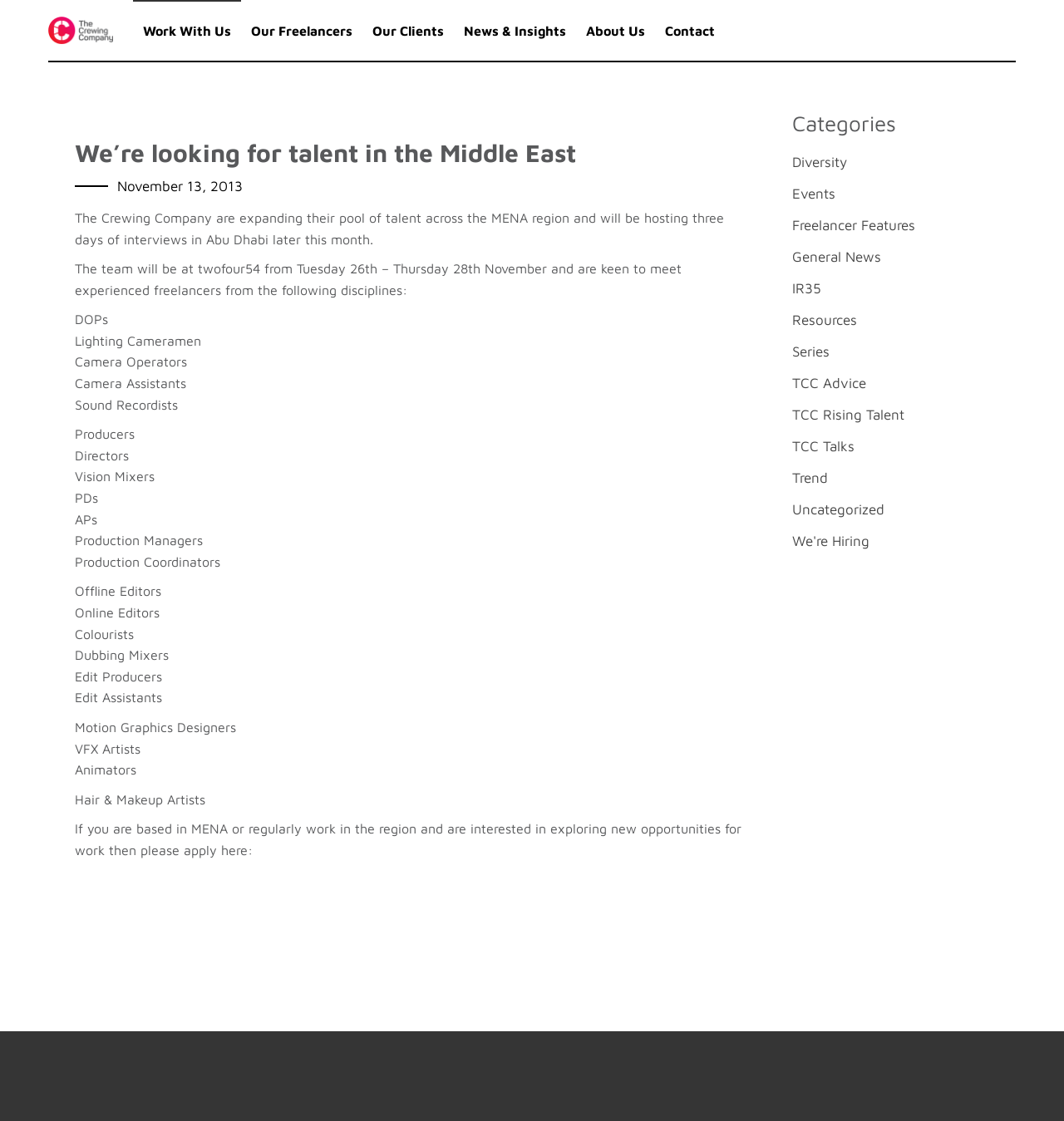Please find the bounding box coordinates of the section that needs to be clicked to achieve this instruction: "Read the latest social media news".

None